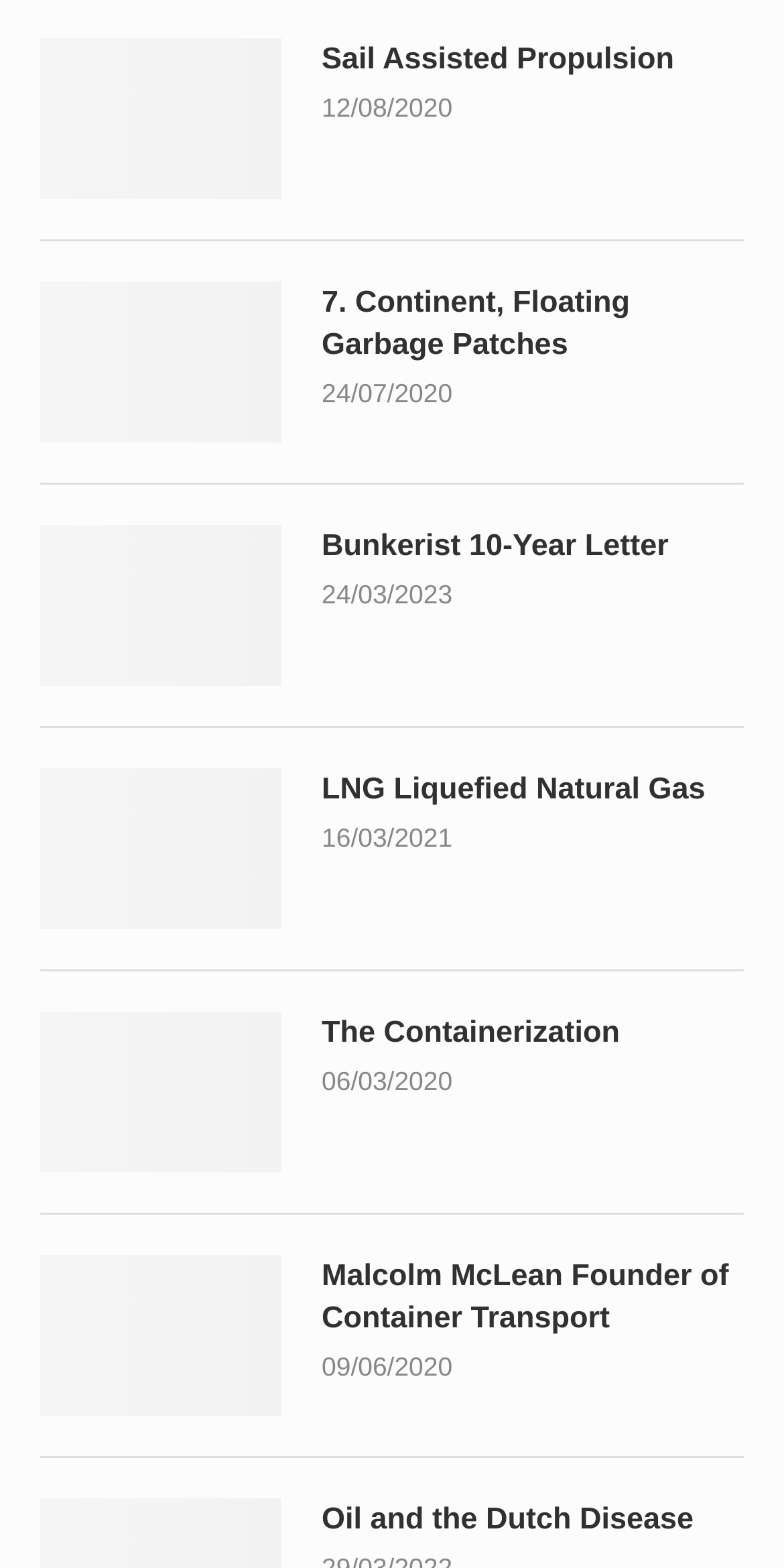Please provide the bounding box coordinates for the element that needs to be clicked to perform the following instruction: "View 7. Continent, Floating Garbage Patches". The coordinates should be given as four float numbers between 0 and 1, i.e., [left, top, right, bottom].

[0.41, 0.18, 0.949, 0.233]